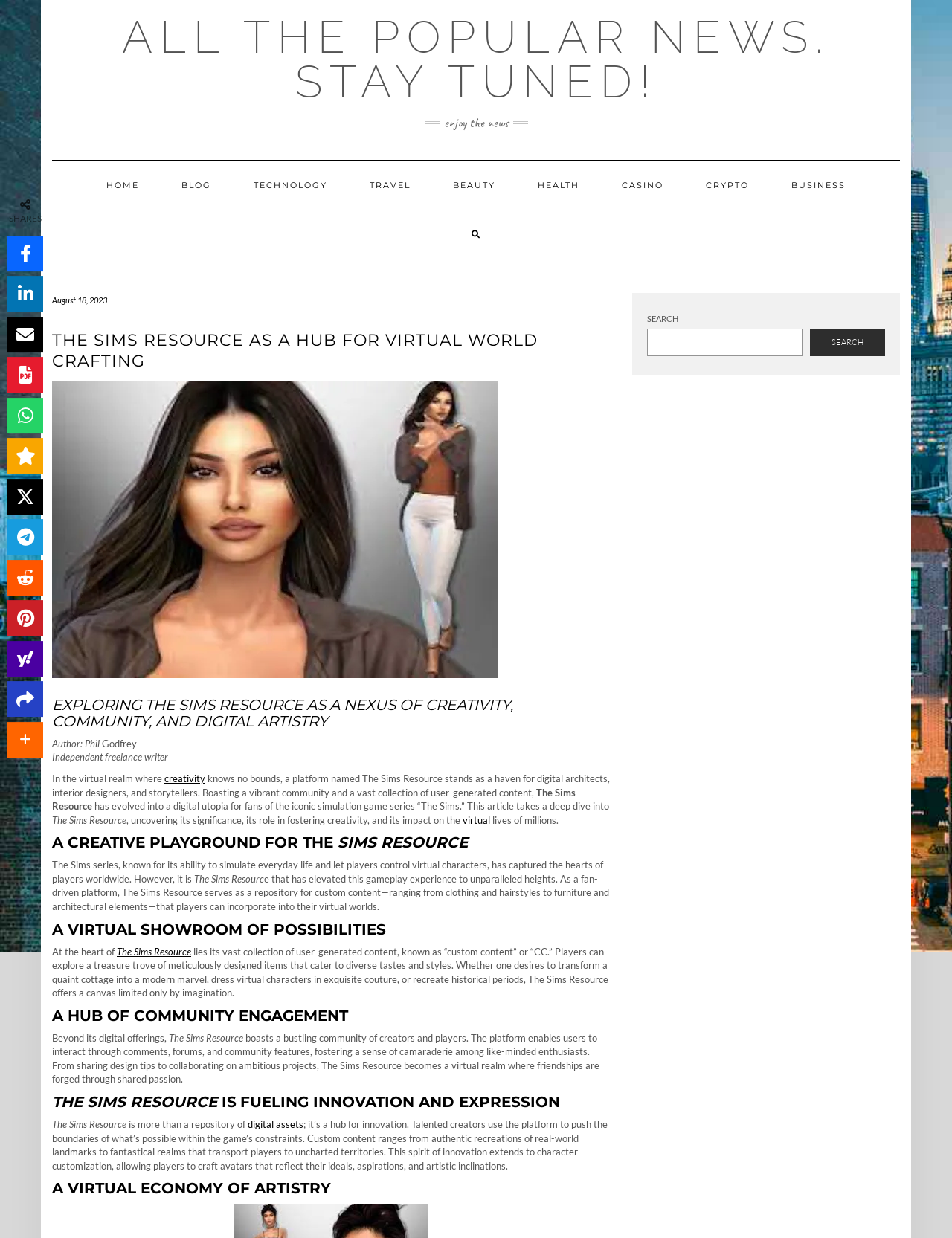Specify the bounding box coordinates of the area to click in order to follow the given instruction: "Read the article about THE SIMS RESOURCE AS A HUB FOR VIRTUAL WORLD CRAFTING."

[0.055, 0.266, 0.641, 0.301]